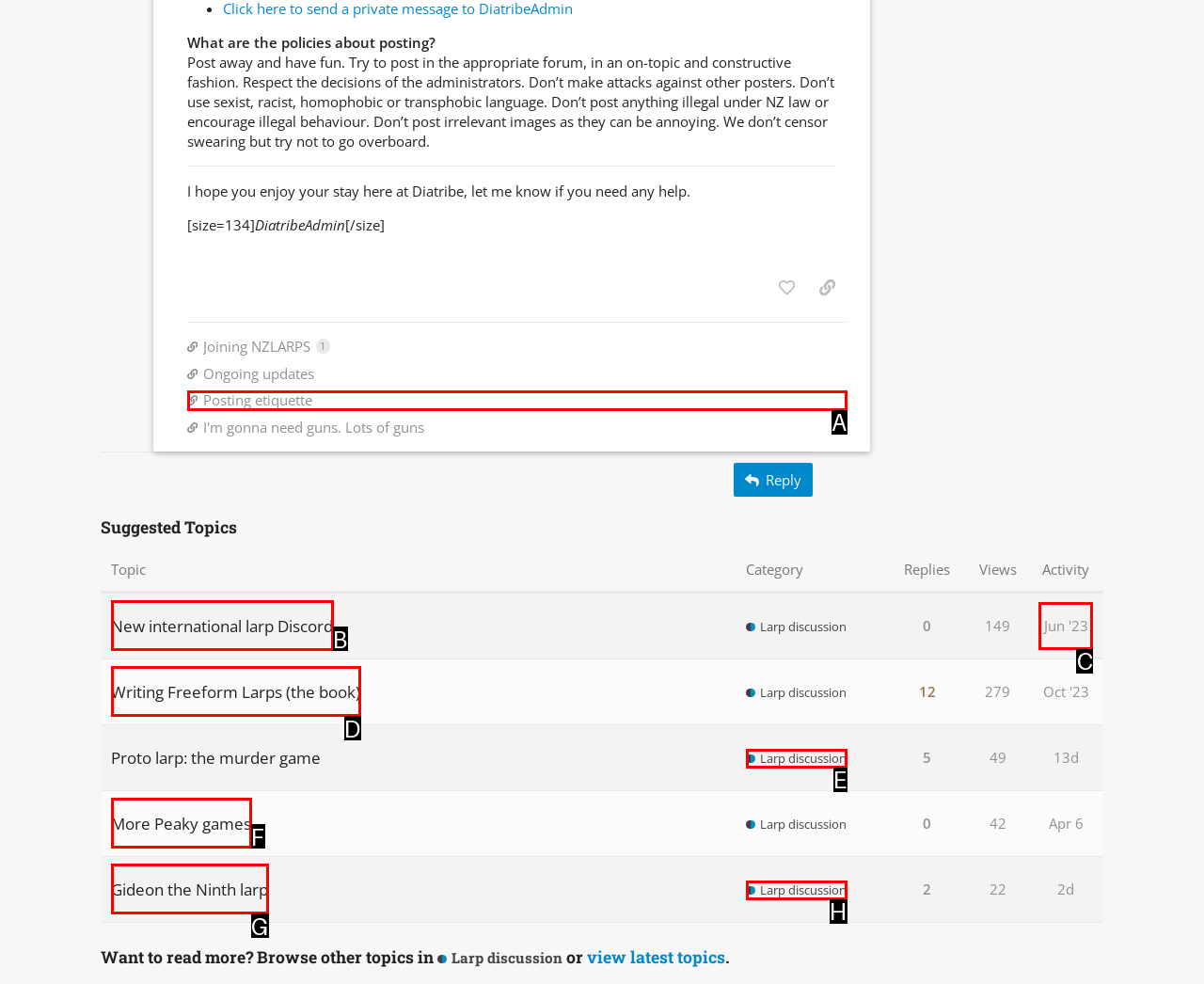Select the HTML element that matches the description: Jun '23. Provide the letter of the chosen option as your answer.

C